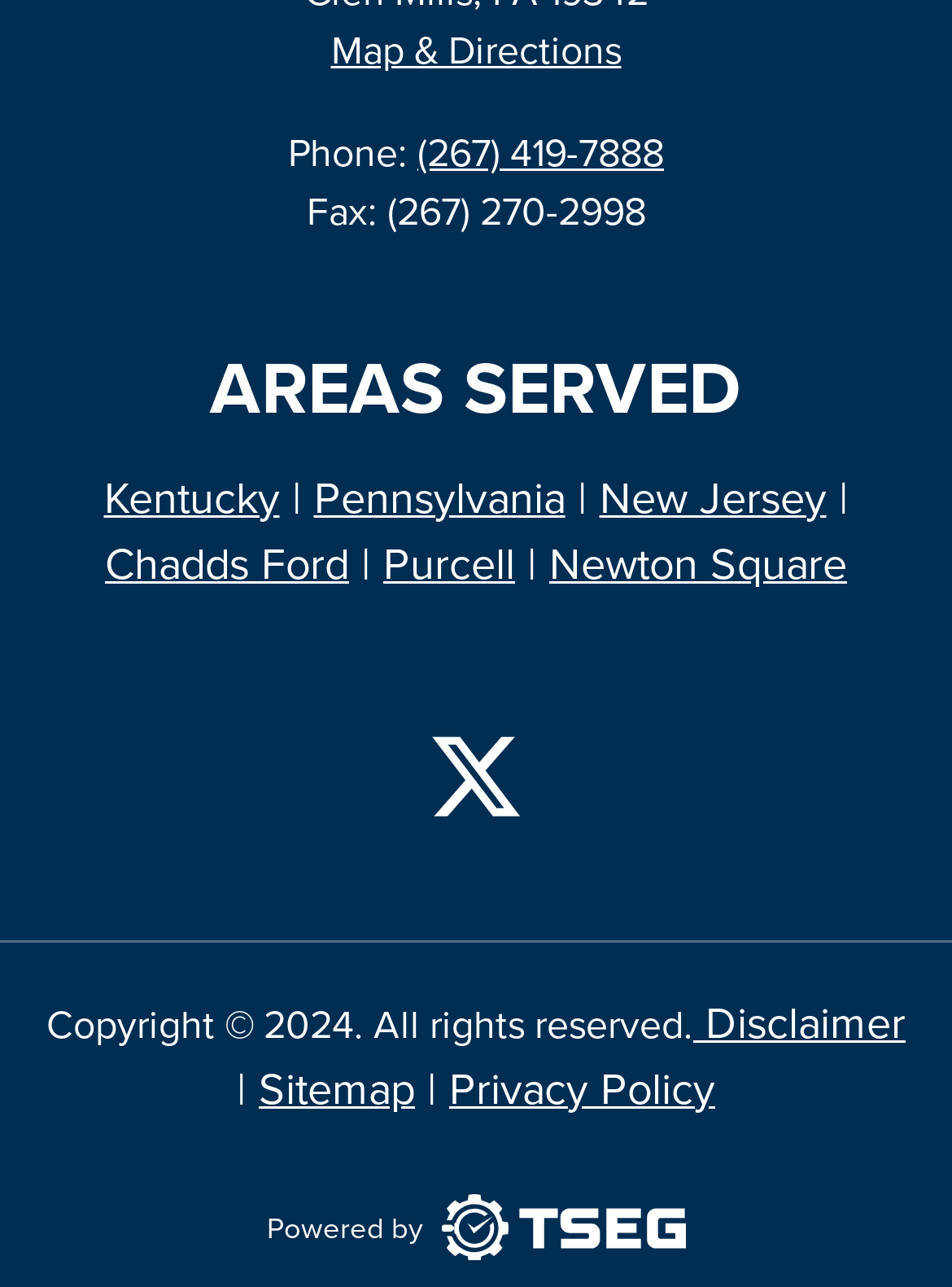Identify the coordinates of the bounding box for the element that must be clicked to accomplish the instruction: "Check Twitter".

[0.449, 0.552, 0.551, 0.643]